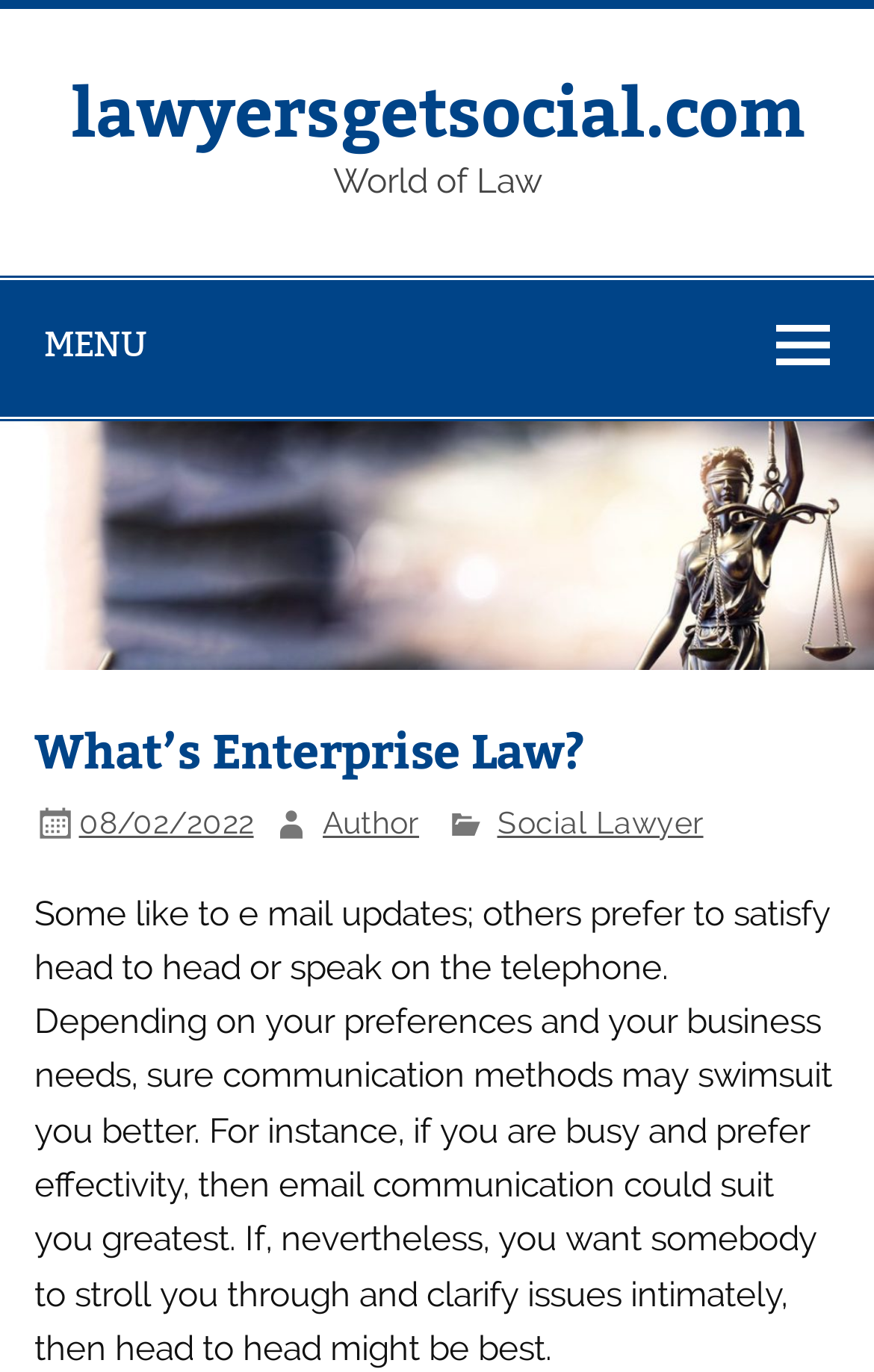Bounding box coordinates are specified in the format (top-left x, top-left y, bottom-right x, bottom-right y). All values are floating point numbers bounded between 0 and 1. Please provide the bounding box coordinate of the region this sentence describes: alt="Kentucky Federation of Republican Women"

None